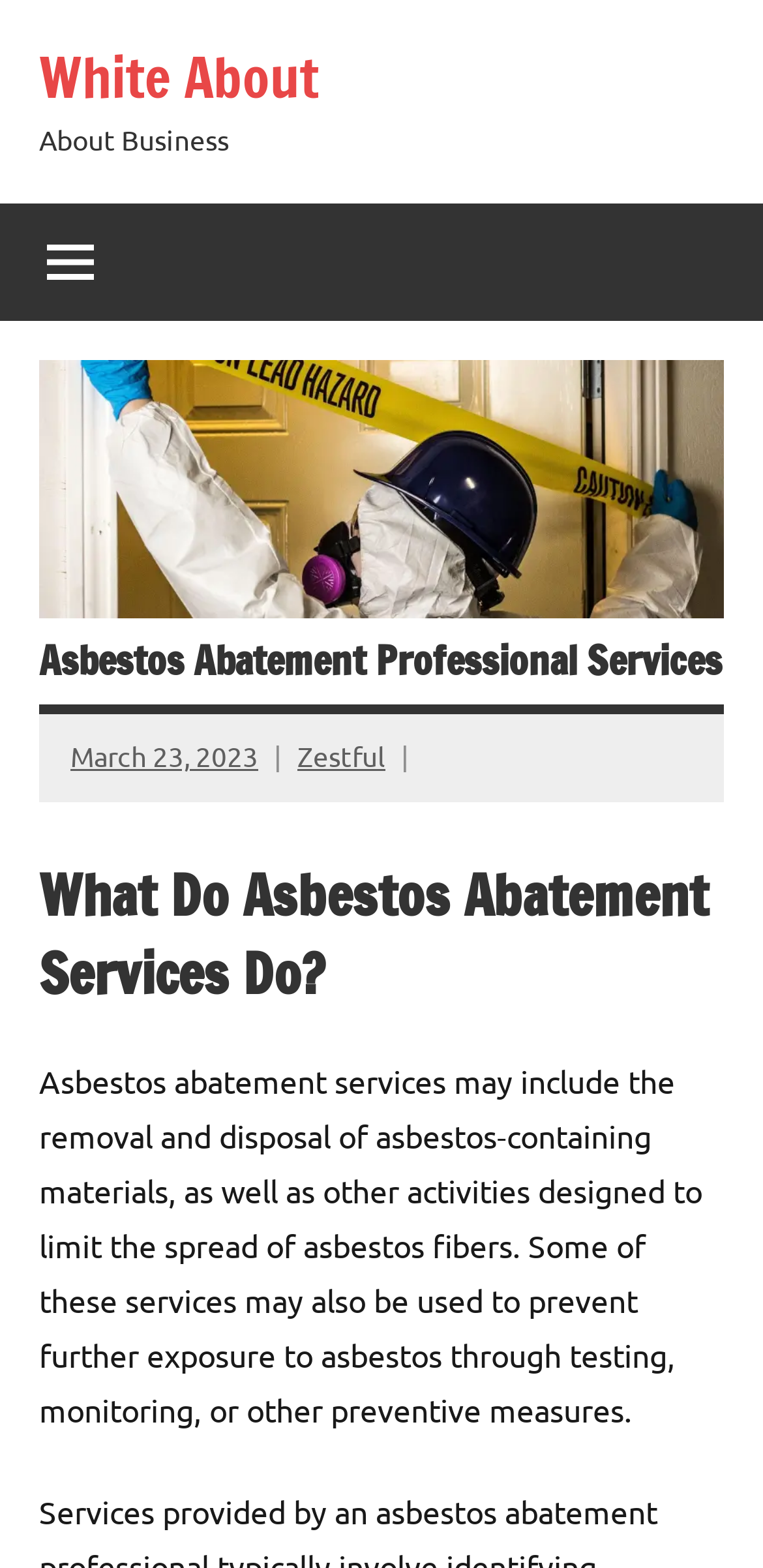Bounding box coordinates are specified in the format (top-left x, top-left y, bottom-right x, bottom-right y). All values are floating point numbers bounded between 0 and 1. Please provide the bounding box coordinate of the region this sentence describes: Menu

[0.0, 0.129, 0.185, 0.205]